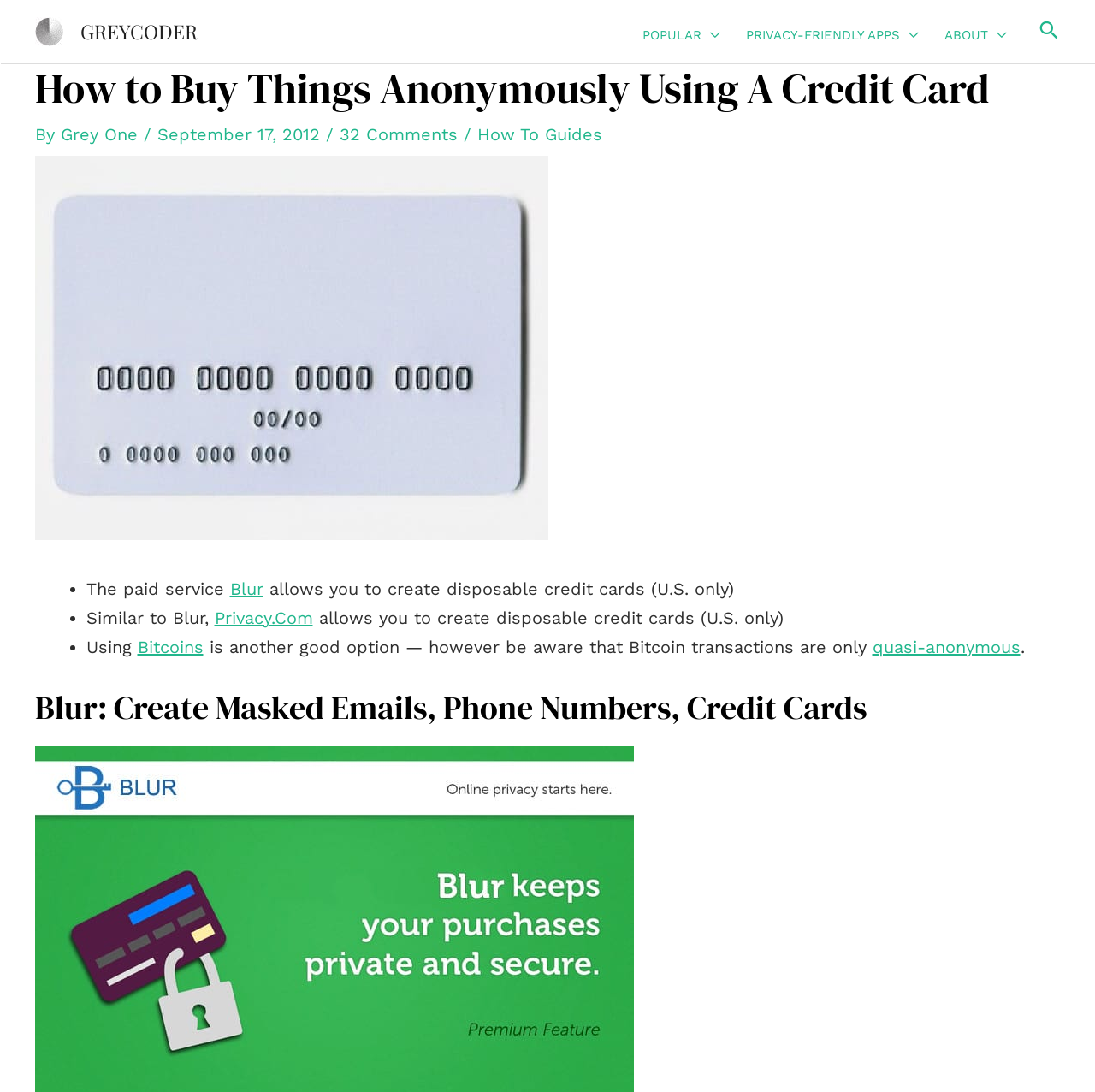Please find the bounding box coordinates of the element's region to be clicked to carry out this instruction: "Reply to Rick".

[0.926, 0.485, 0.968, 0.504]